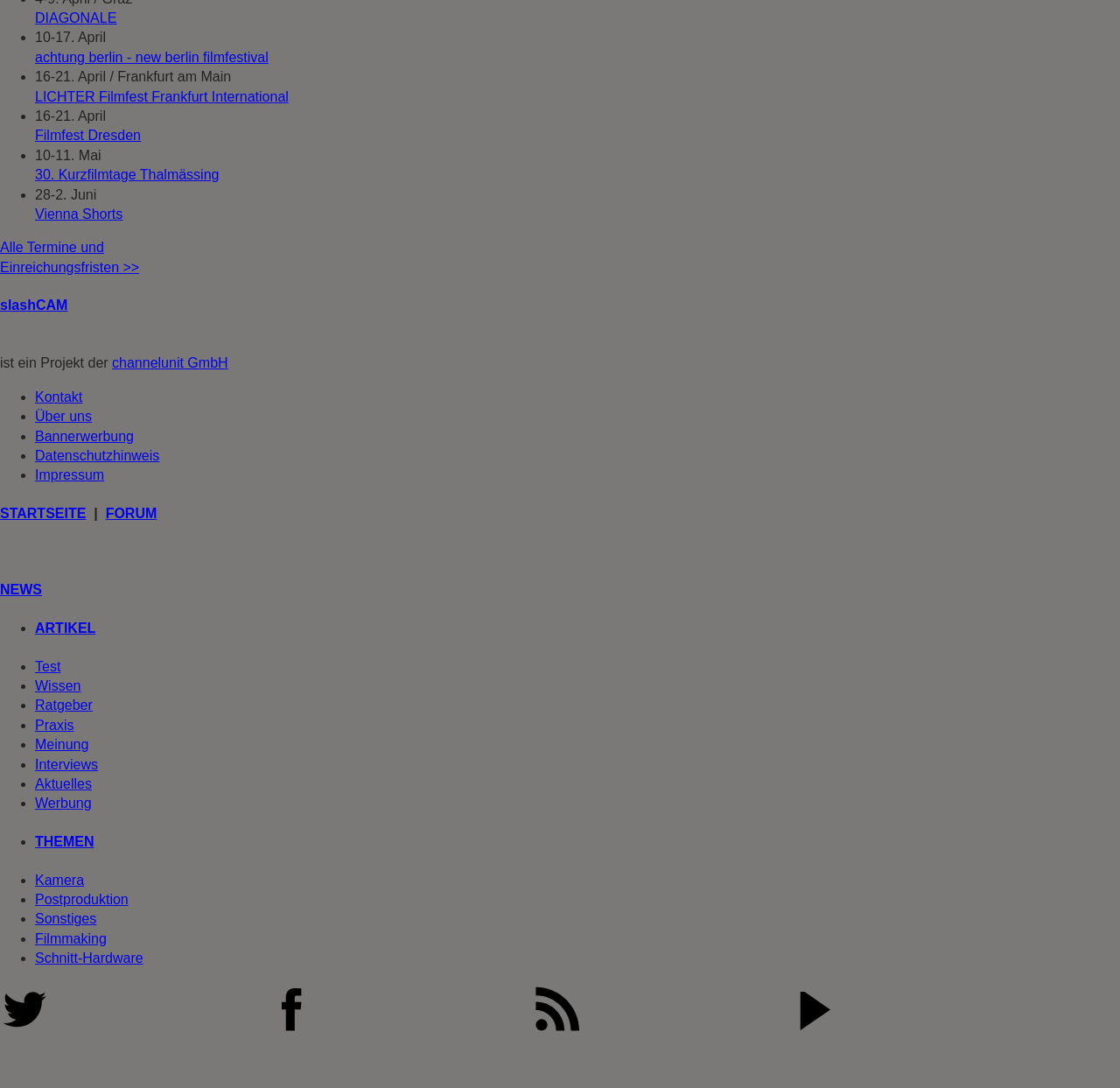Please give a concise answer to this question using a single word or phrase: 
How many list markers are there in the webpage?

21